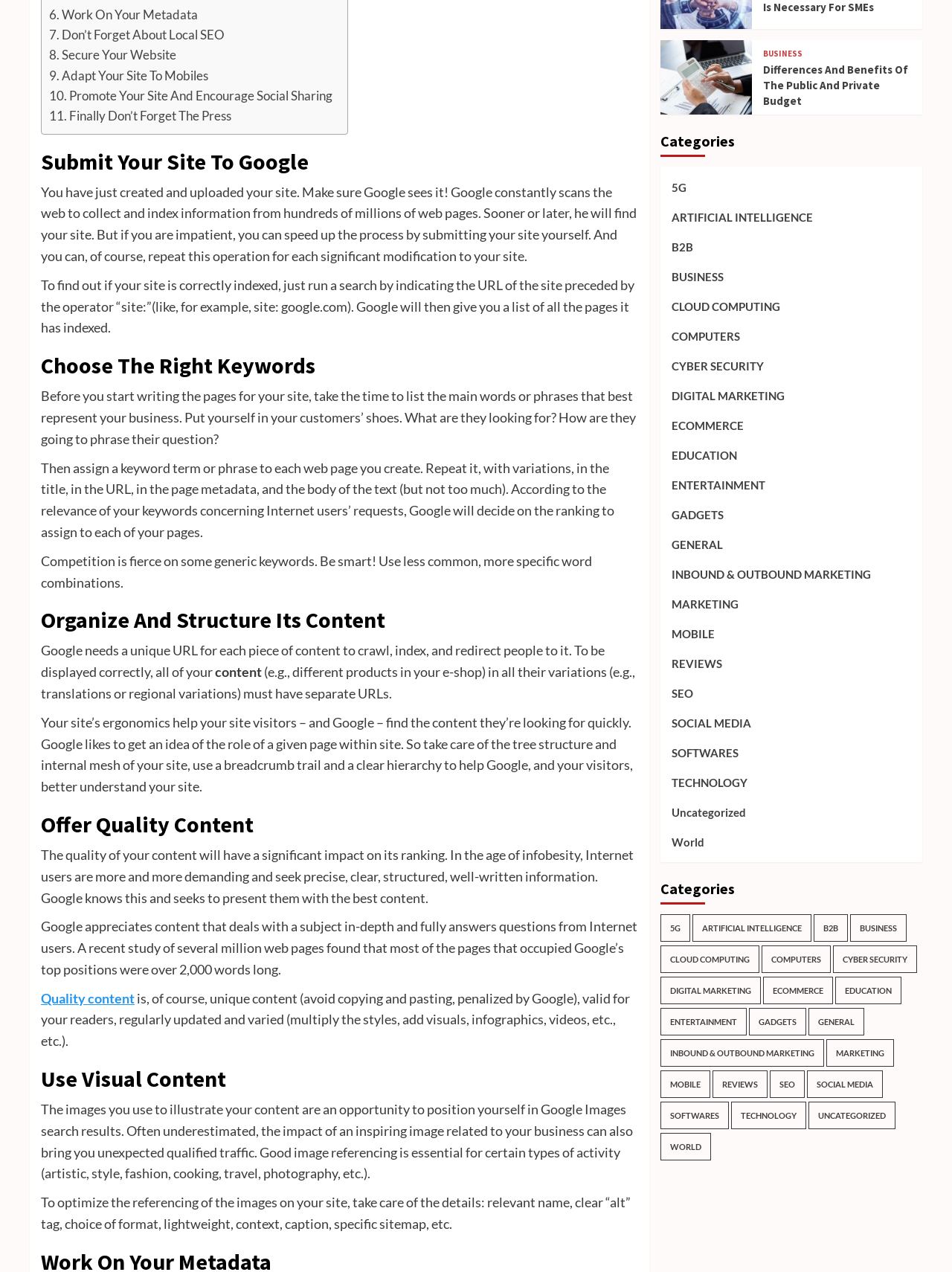Determine the bounding box coordinates for the region that must be clicked to execute the following instruction: "Click on 'Submit Your Site To Google'".

[0.043, 0.117, 0.67, 0.137]